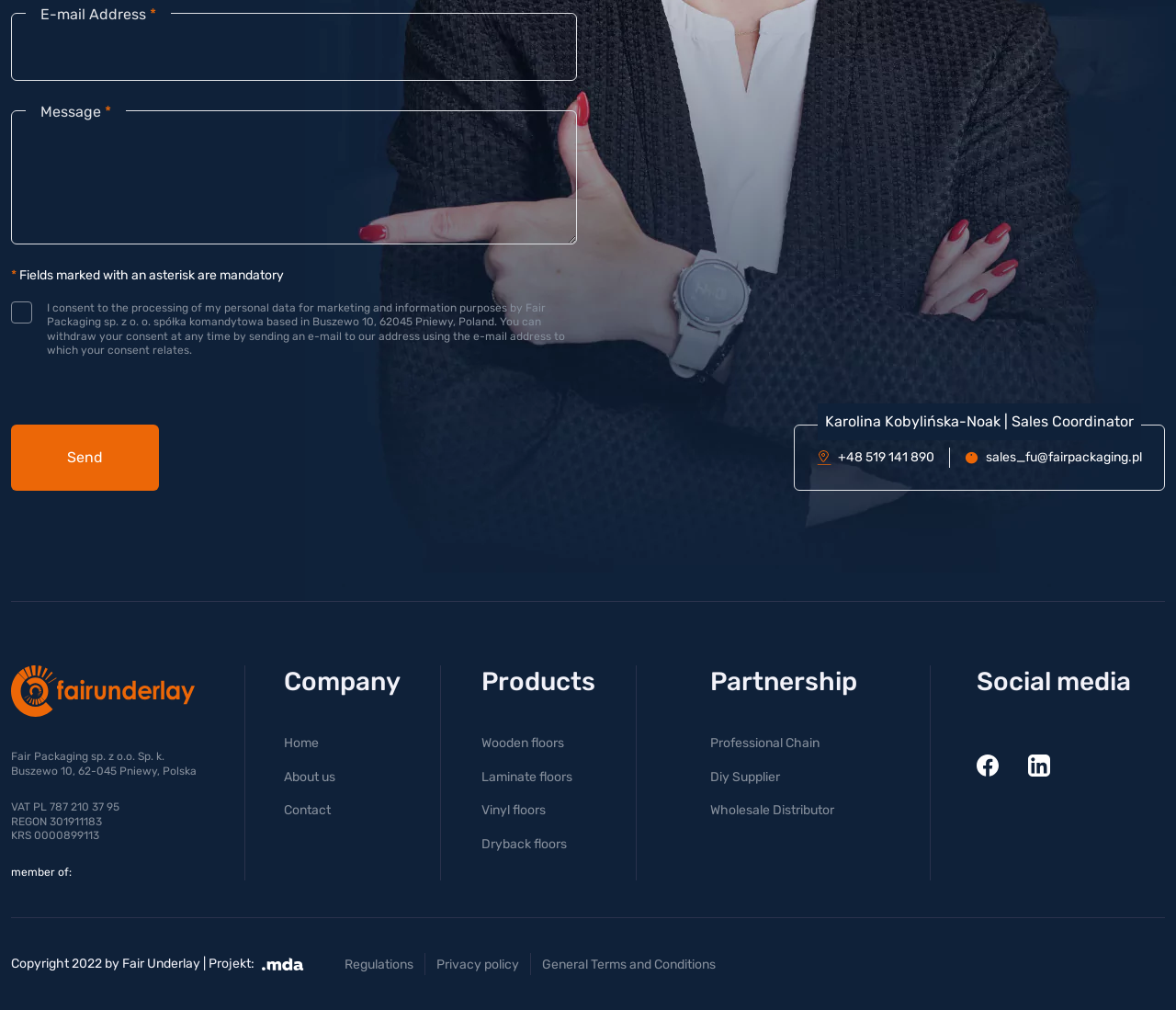Please determine the bounding box coordinates for the element with the description: "General Terms and Conditions".

[0.461, 0.947, 0.609, 0.963]